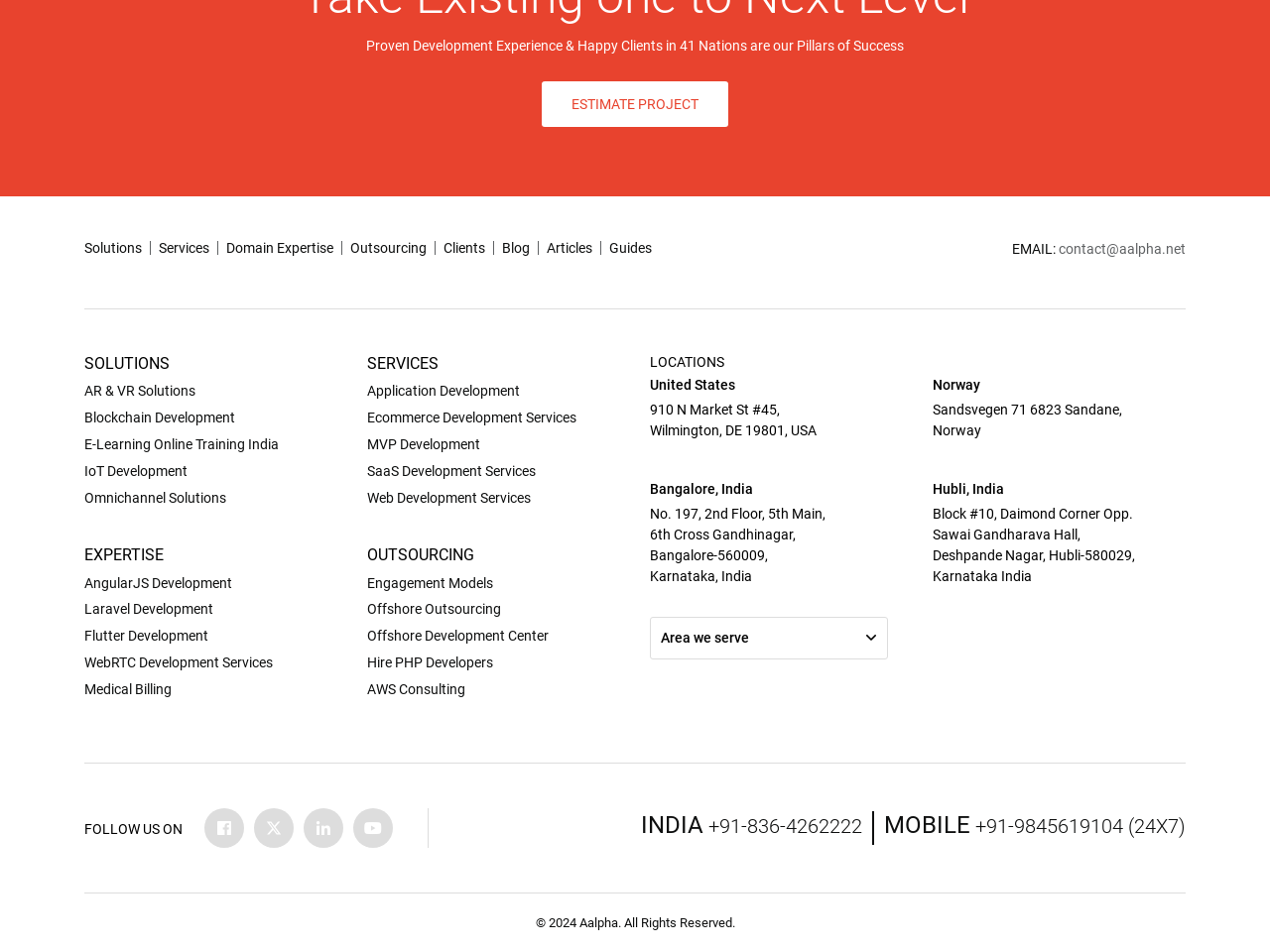Determine the coordinates of the bounding box for the clickable area needed to execute this instruction: "Click ESTIMATE PROJECT".

[0.427, 0.085, 0.573, 0.134]